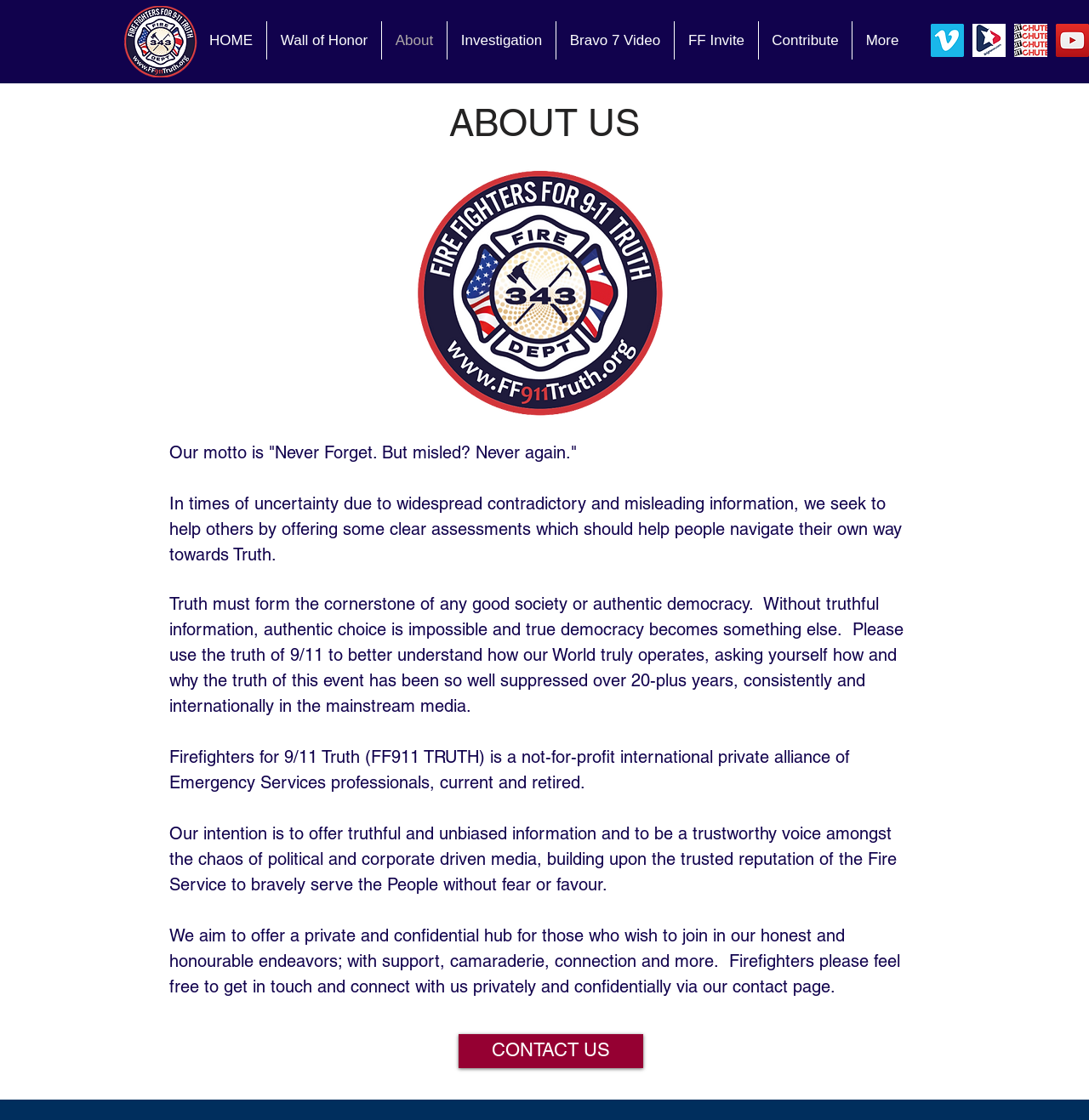Please find the bounding box coordinates of the element that you should click to achieve the following instruction: "Click the CONTACT US link". The coordinates should be presented as four float numbers between 0 and 1: [left, top, right, bottom].

[0.421, 0.923, 0.591, 0.953]